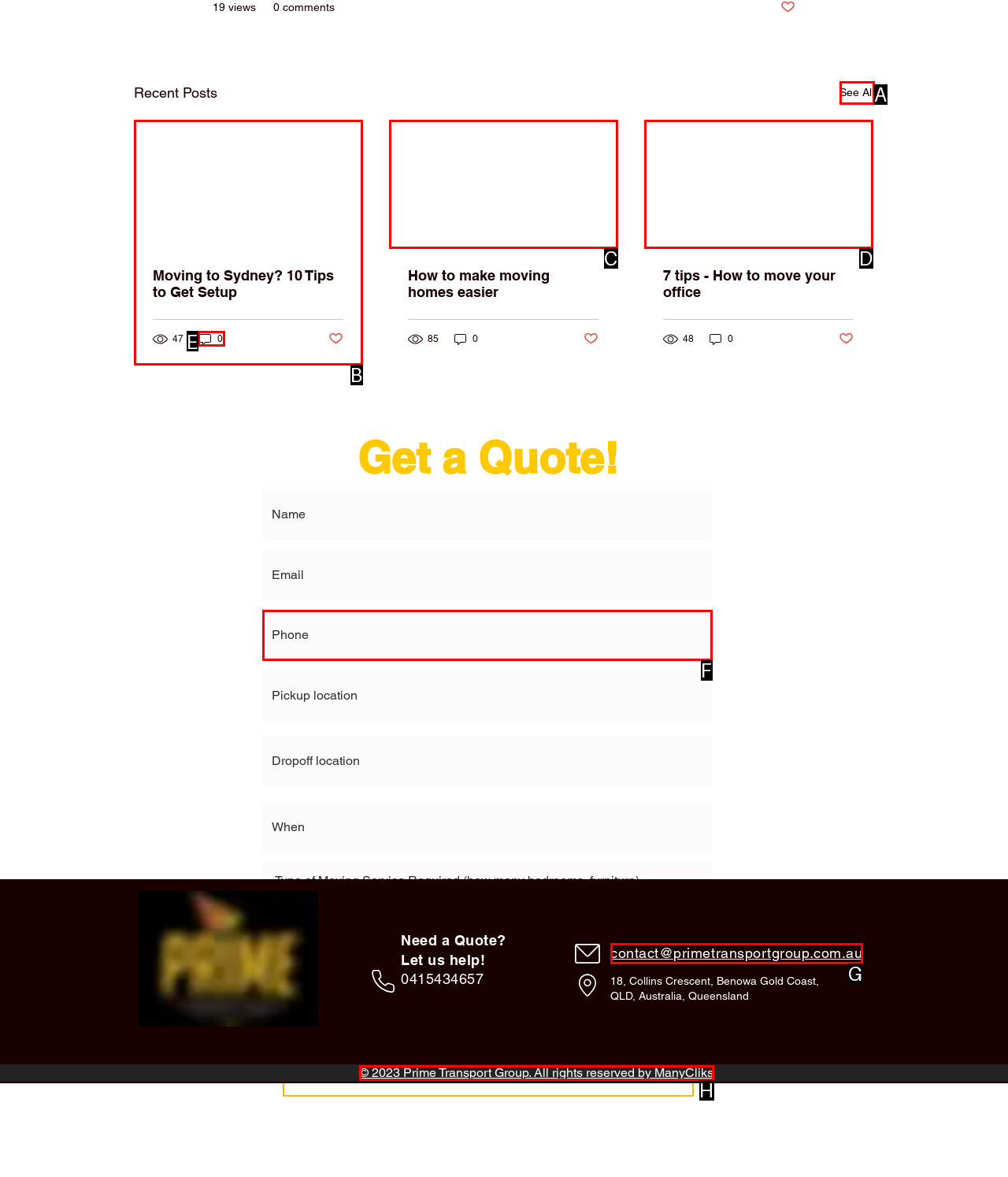Choose the HTML element that best fits the description: See All. Answer with the option's letter directly.

A